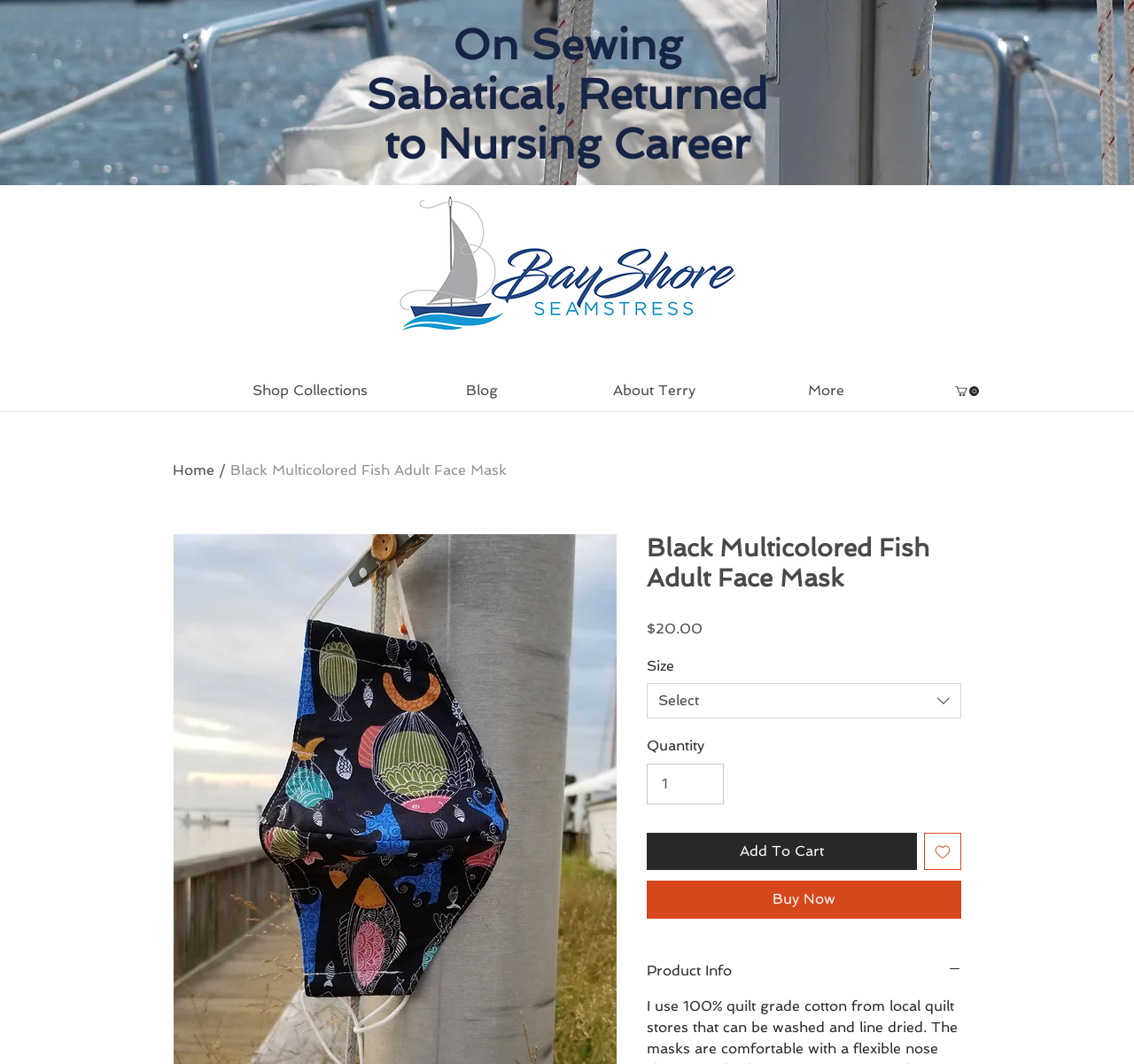Please identify the bounding box coordinates of the element's region that needs to be clicked to fulfill the following instruction: "Select size". The bounding box coordinates should consist of four float numbers between 0 and 1, i.e., [left, top, right, bottom].

None